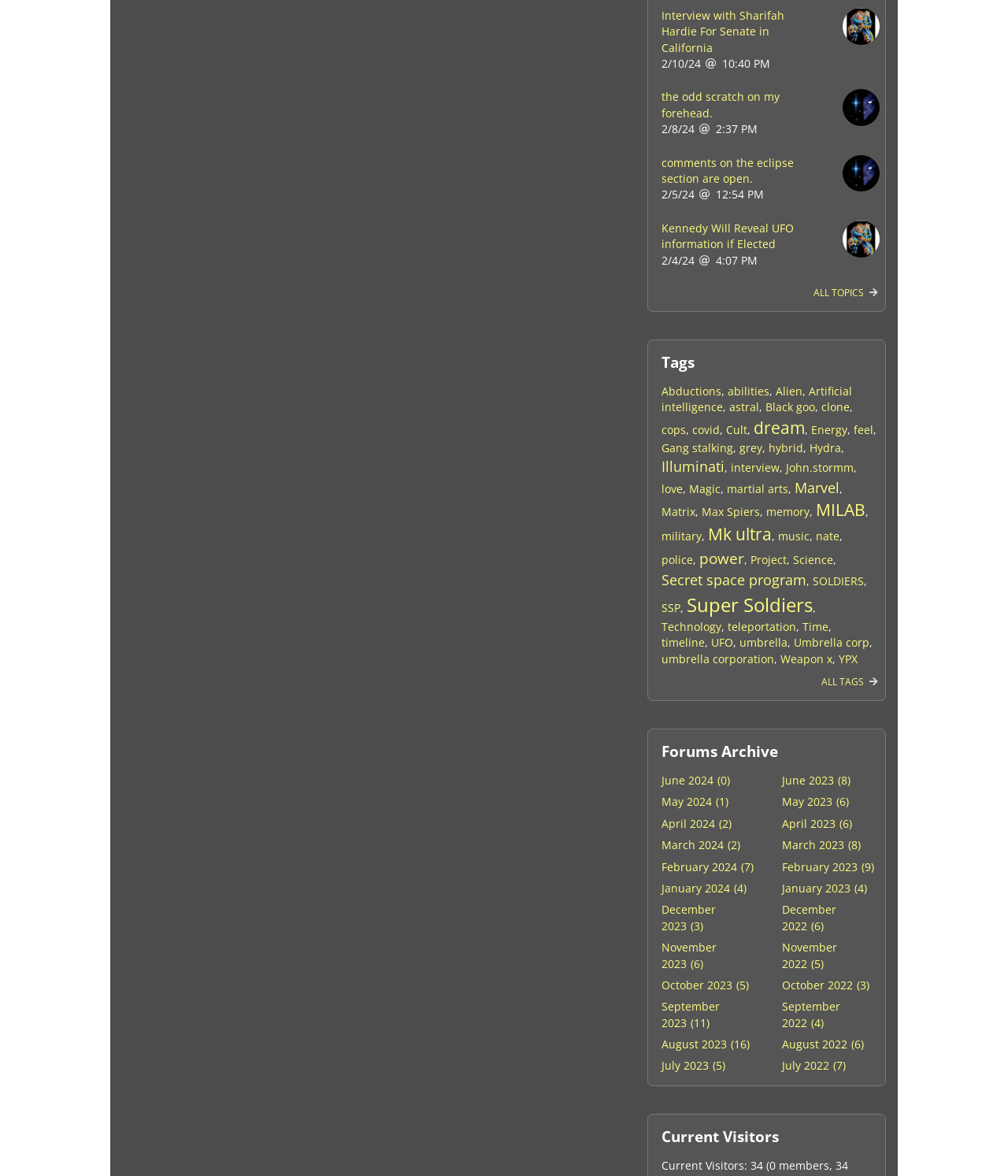Please specify the bounding box coordinates of the clickable region necessary for completing the following instruction: "Click on the link to read the interview with Sharifah Hardie For Senate in California". The coordinates must consist of four float numbers between 0 and 1, i.e., [left, top, right, bottom].

[0.656, 0.007, 0.778, 0.047]